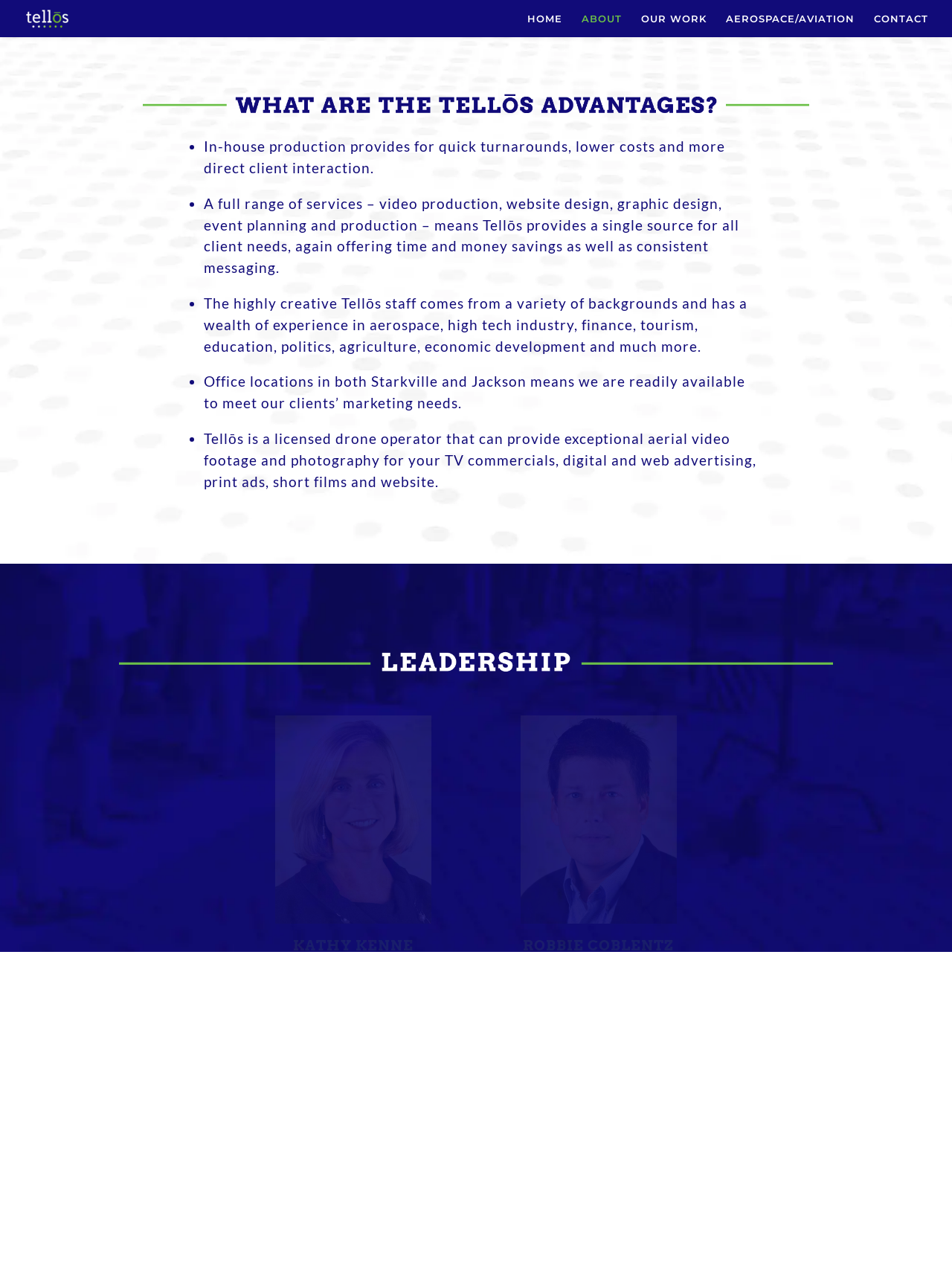What is the benefit of in-house production?
By examining the image, provide a one-word or phrase answer.

Quick turnarounds, lower costs